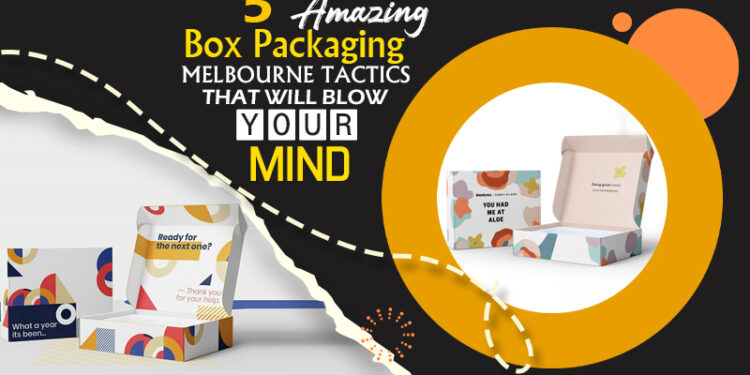Provide a short answer to the following question with just one word or phrase: What is written on the left box?

Ready for the next one?